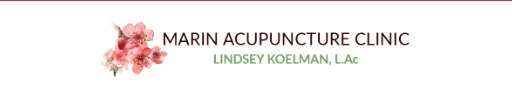Describe all the elements in the image extensively.

The image features the header for the Marin Acupuncture Clinic, prominently displaying its name in a sophisticated font: "MARIN ACUPUNCTURE CLINIC." Below the clinic's name, in a lighter green font, is the name of the clinic director, "LINDSEY KOELMAN, L.Ac," indicating her qualifications as a licensed acupuncturist. The design is enhanced by delicate floral graphics, adding a touch of warmth and tranquility that reflects the holistic nature of the clinic's services. The overall aesthetic conveys a sense of professionalism and care, inviting potential patients to explore the healing practices offered at the clinic.